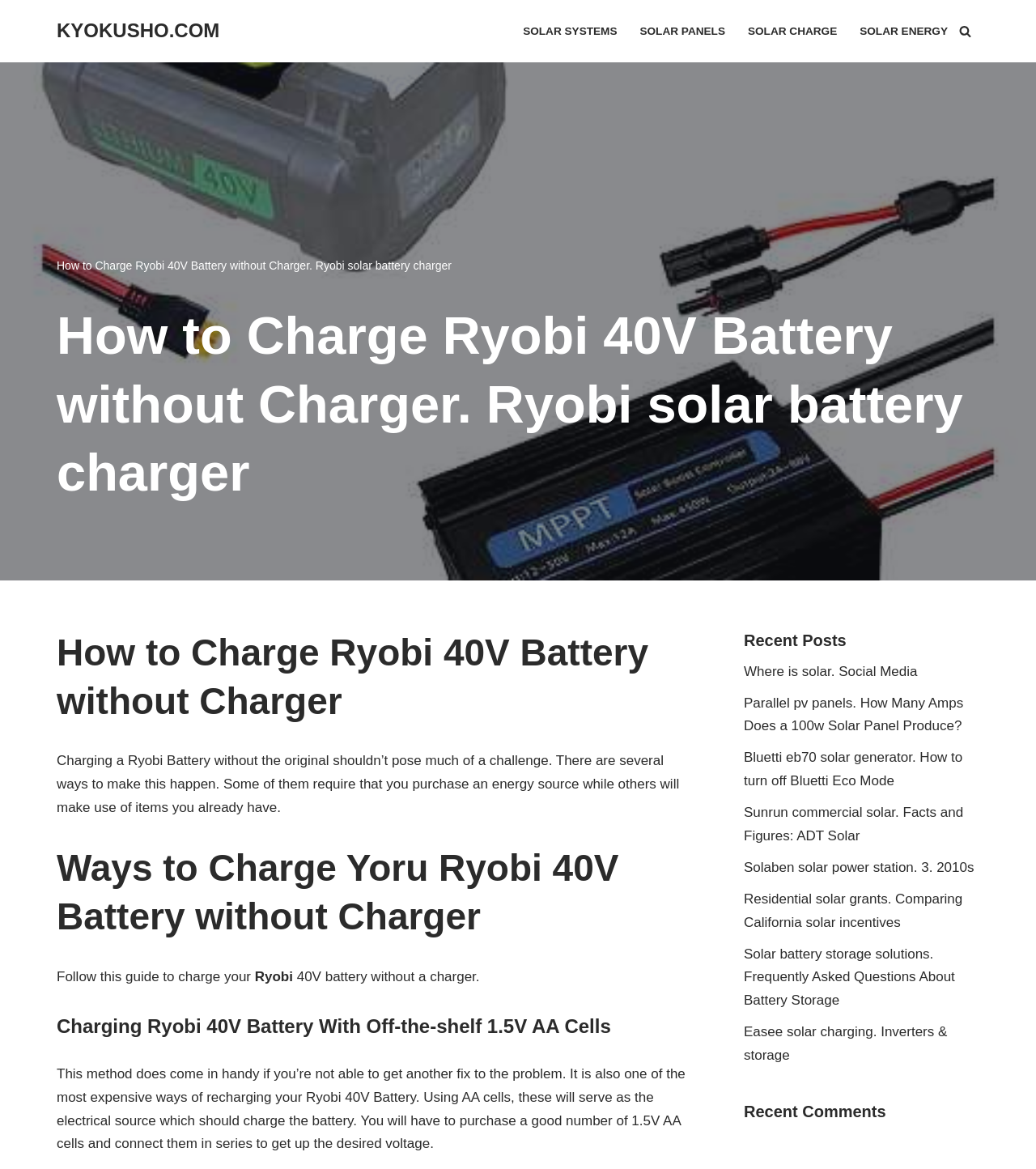Please respond to the question using a single word or phrase:
What is the topic of the first 'Recent Posts' article?

Solar social media